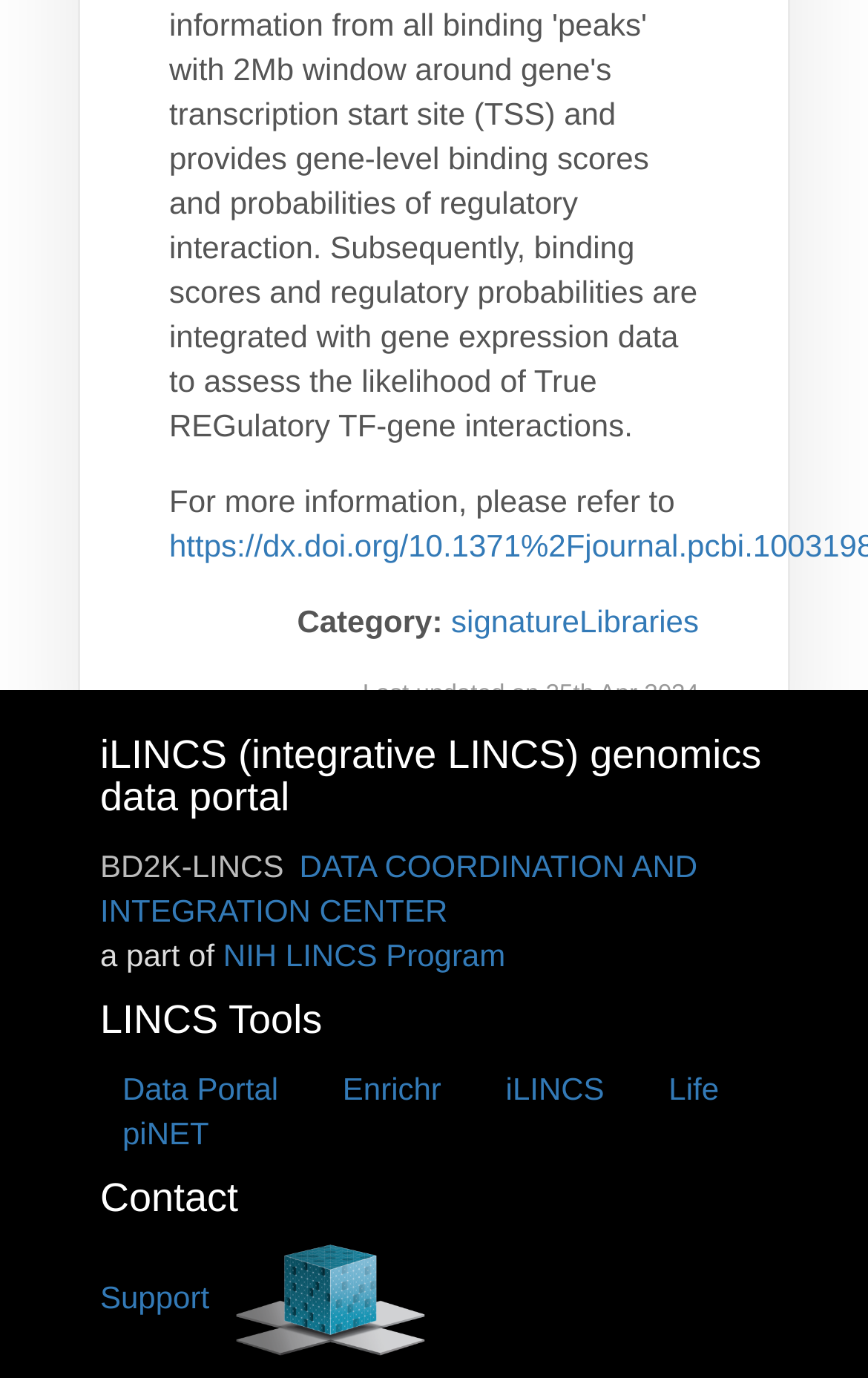Examine the image carefully and respond to the question with a detailed answer: 
How many child elements does the contentinfo element have?

The number of child elements of the contentinfo element can be determined by counting the elements that are direct child elements of the contentinfo element. There are nine child elements: 'iLINCS (integrative LINCS) genomics data portal', 'BD2K-LINCSDATA COORDINATION AND INTEGRATION CENTER', 'a part of', 'NIH LINCS Program', 'LINCS Tools', 'Data Portal', 'Enrichr', 'iLINCS', and 'Contact'.